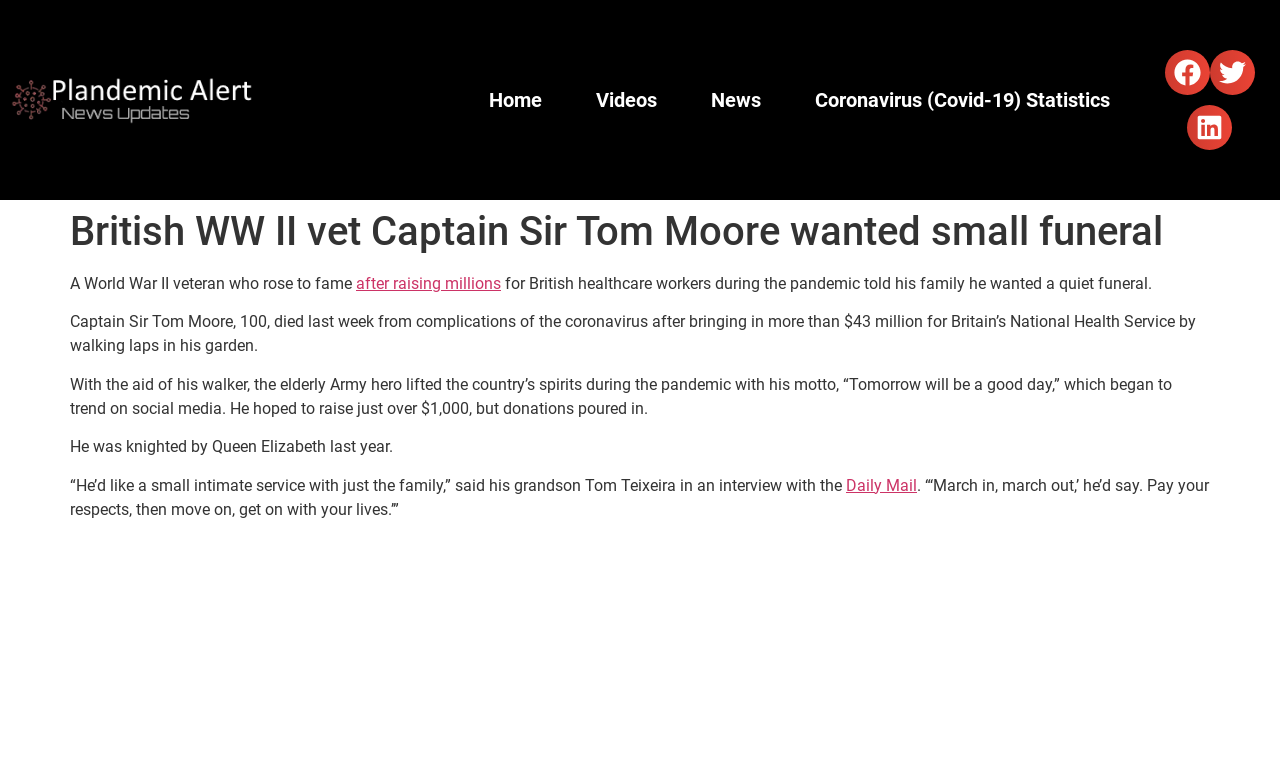What is the name of the newspaper where Captain Sir Tom Moore's grandson gave an interview?
Please answer the question with as much detail and depth as you can.

I found the answer by reading the paragraph that mentions 'his grandson Tom Teixeira in an interview with the Daily Mail'.